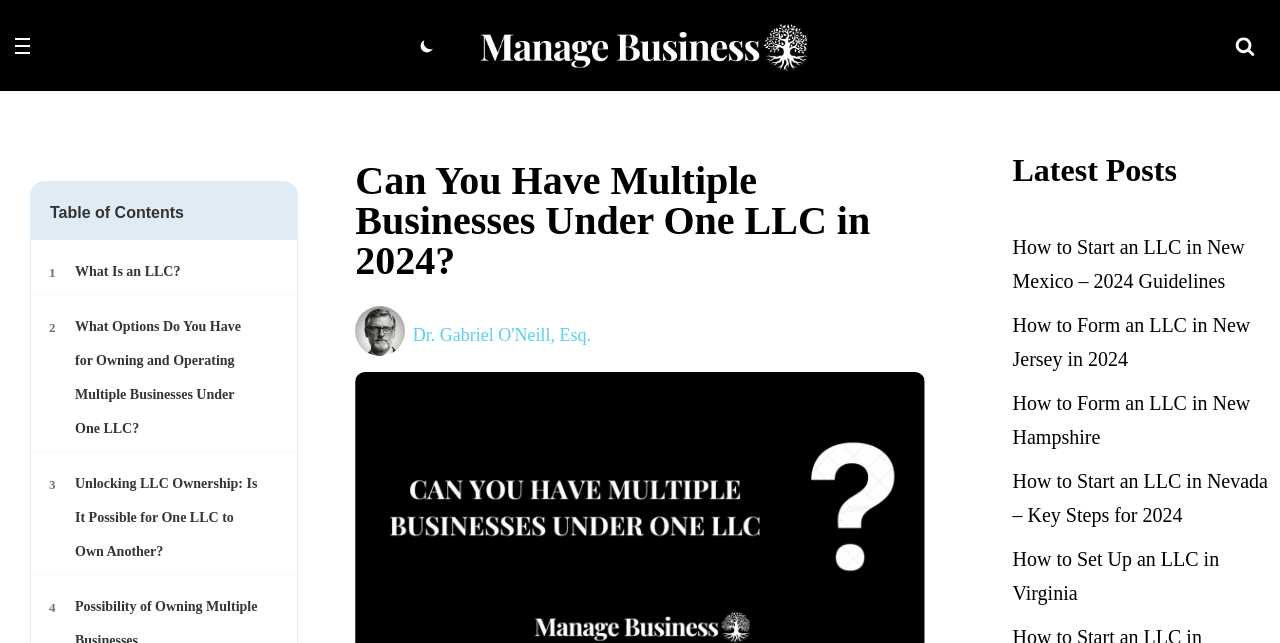What is the purpose of the button at the top left?
Give a thorough and detailed response to the question.

I found the answer by looking at the button with the description 'Navigation Menu' located at the top left of the webpage.